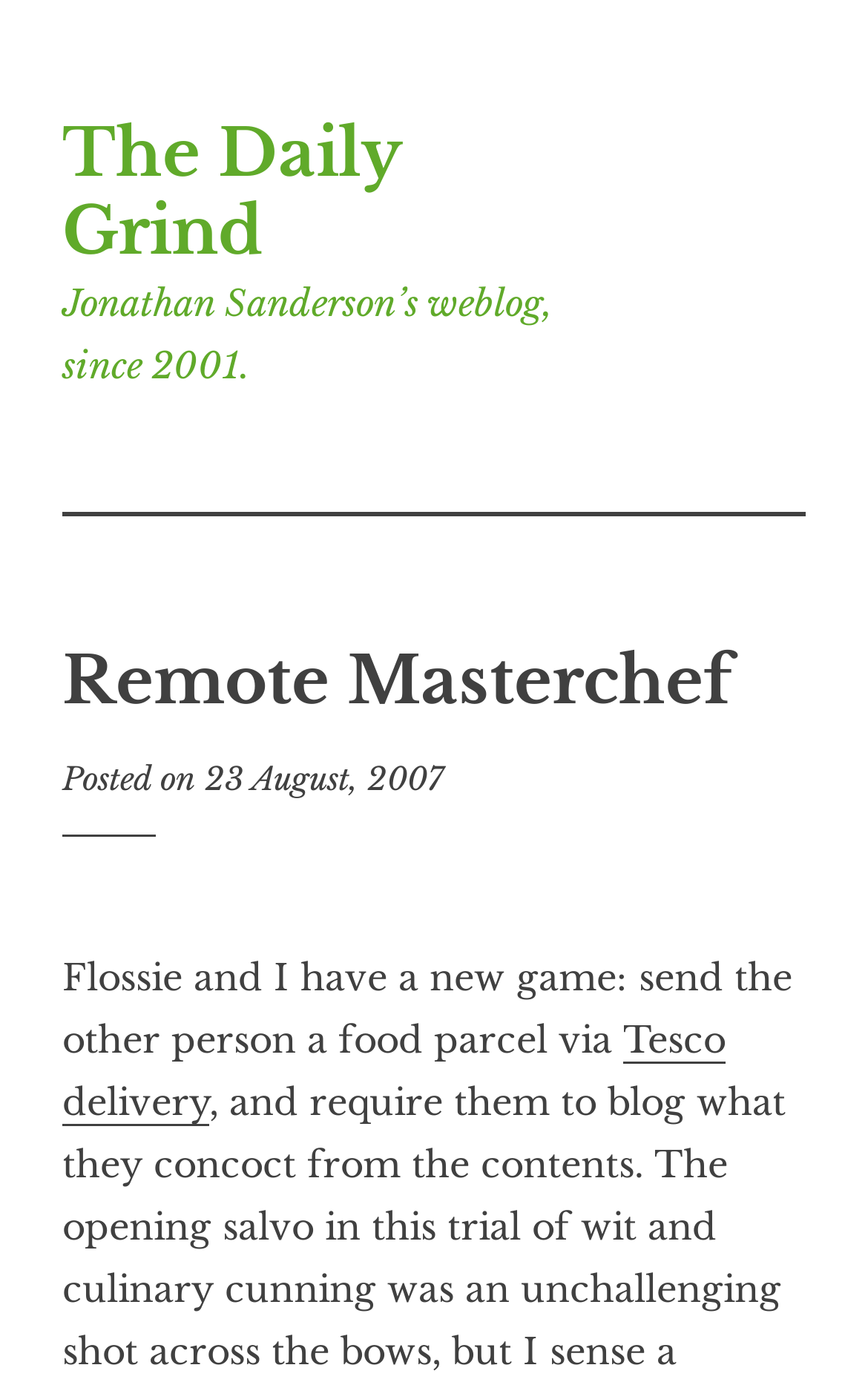What is the relationship between Flossie and the author?
Based on the screenshot, give a detailed explanation to answer the question.

I found the relationship between Flossie and the author by looking at the static text element 'Flossie and I have a new game...' which implies that they are playing a game together.